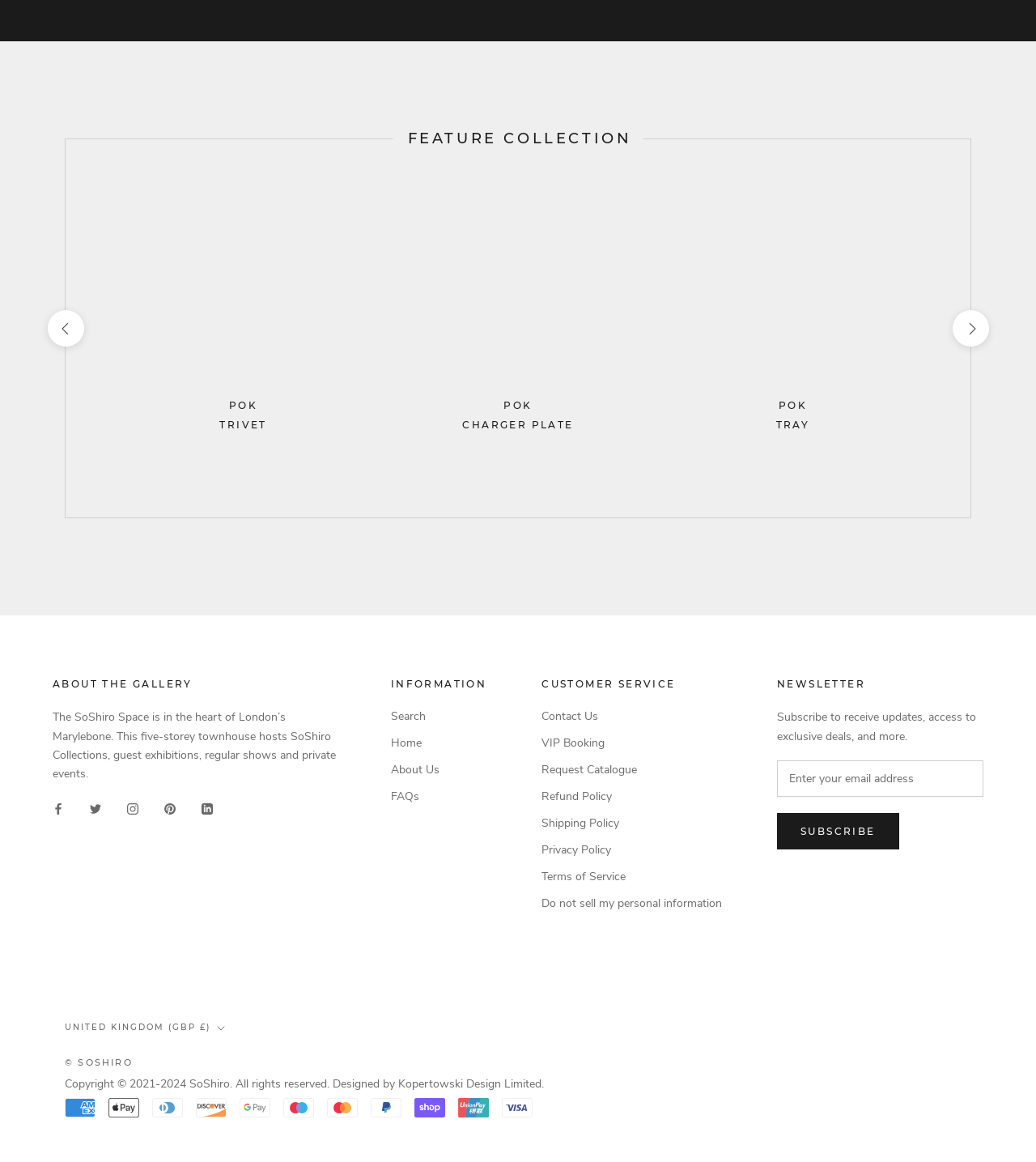What is the function of the 'previous' button?
From the screenshot, supply a one-word or short-phrase answer.

Navigate to previous page